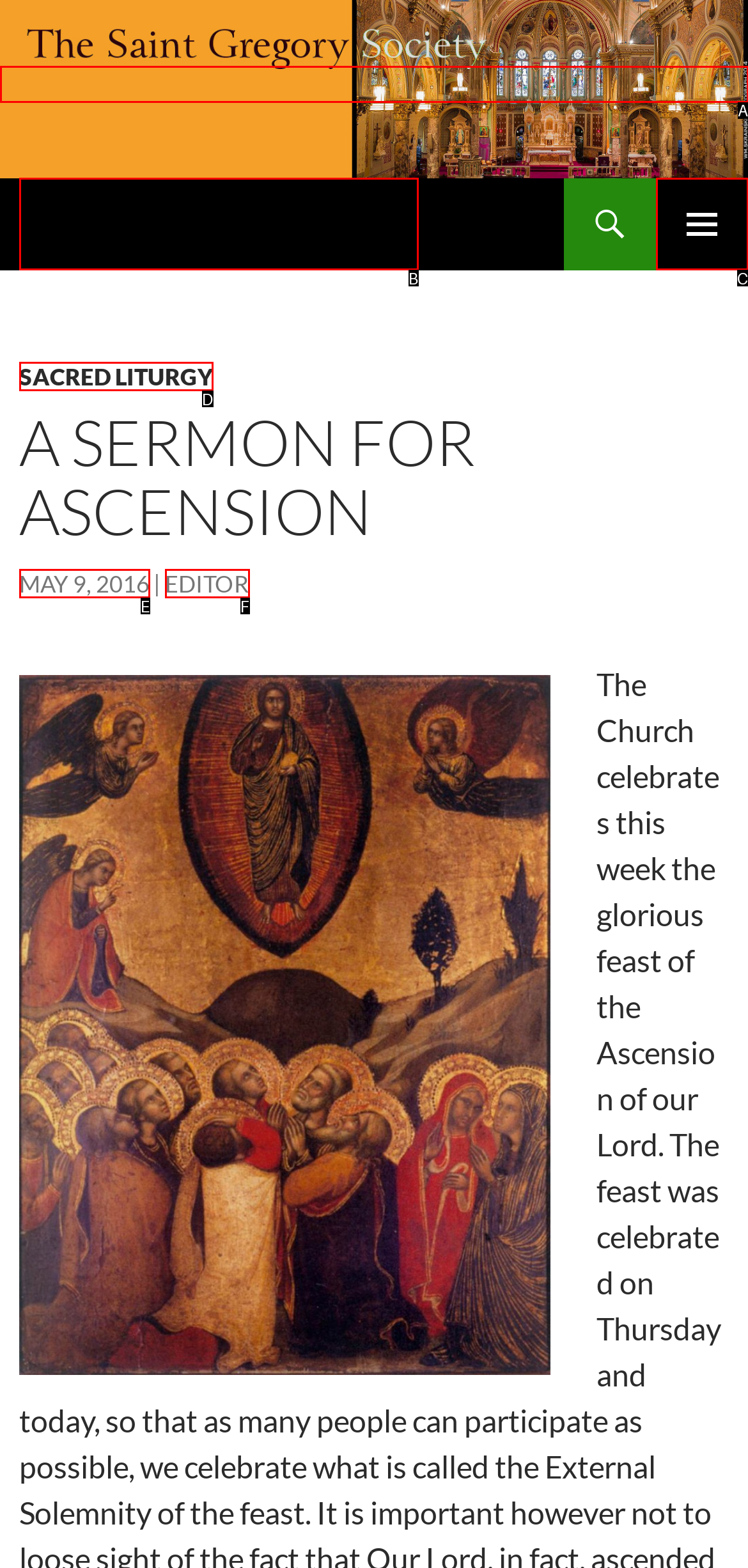Based on the description: Wix.com
Select the letter of the corresponding UI element from the choices provided.

None